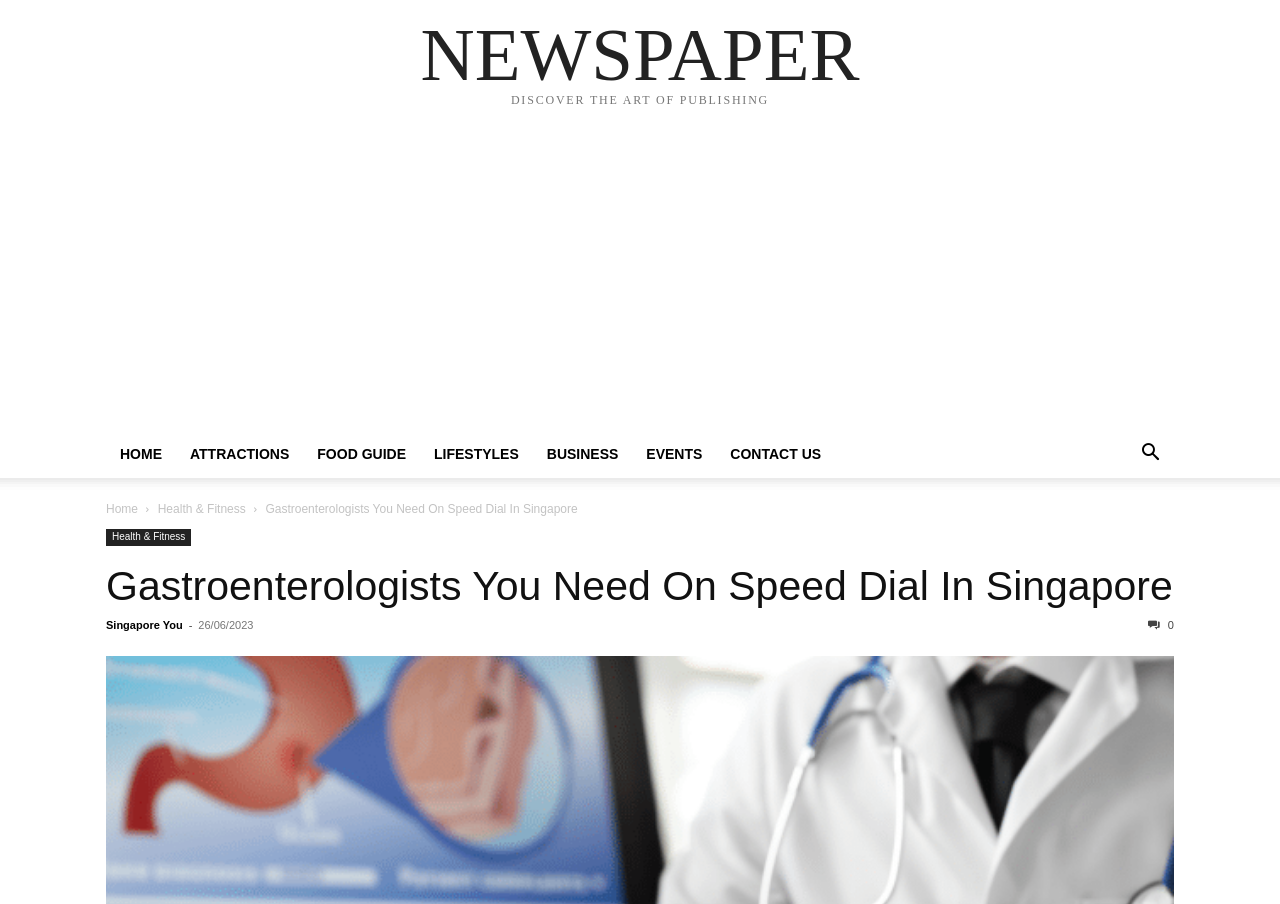What is the purpose of the 'Search' button?
Use the information from the image to give a detailed answer to the question.

The 'Search' button is likely used to search for specific content within the website, allowing users to quickly find what they are looking for.